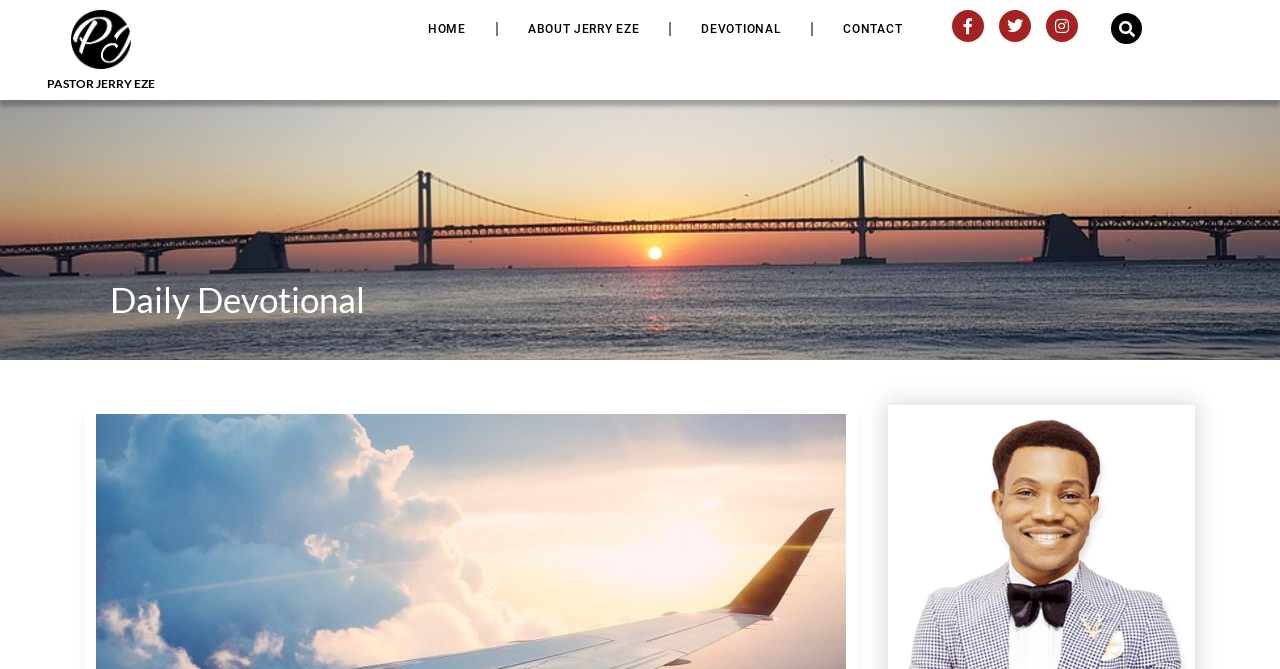For the given element description About Jerry Eze, determine the bounding box coordinates of the UI element. The coordinates should follow the format (top-left x, top-left y, bottom-right x, bottom-right y) and be within the range of 0 to 1.

[0.389, 0.015, 0.523, 0.072]